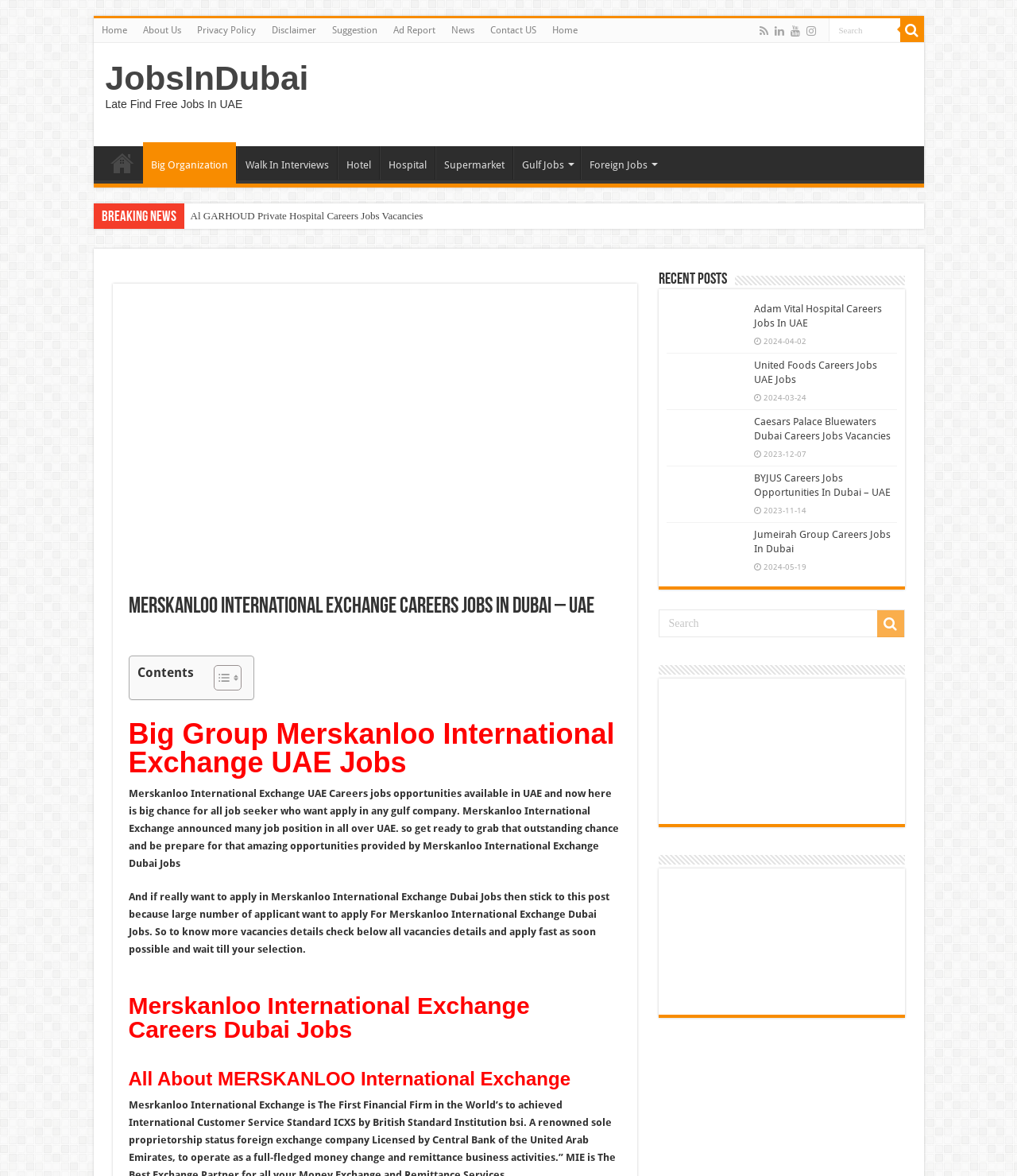What is the name of the hospital with job vacancies?
Can you offer a detailed and complete answer to this question?

I found the answer by looking at the link 'Al GARHOUD Private Hospital Careers Jobs Vacancies' which suggests that Al GARHOUD Private Hospital has job vacancies.